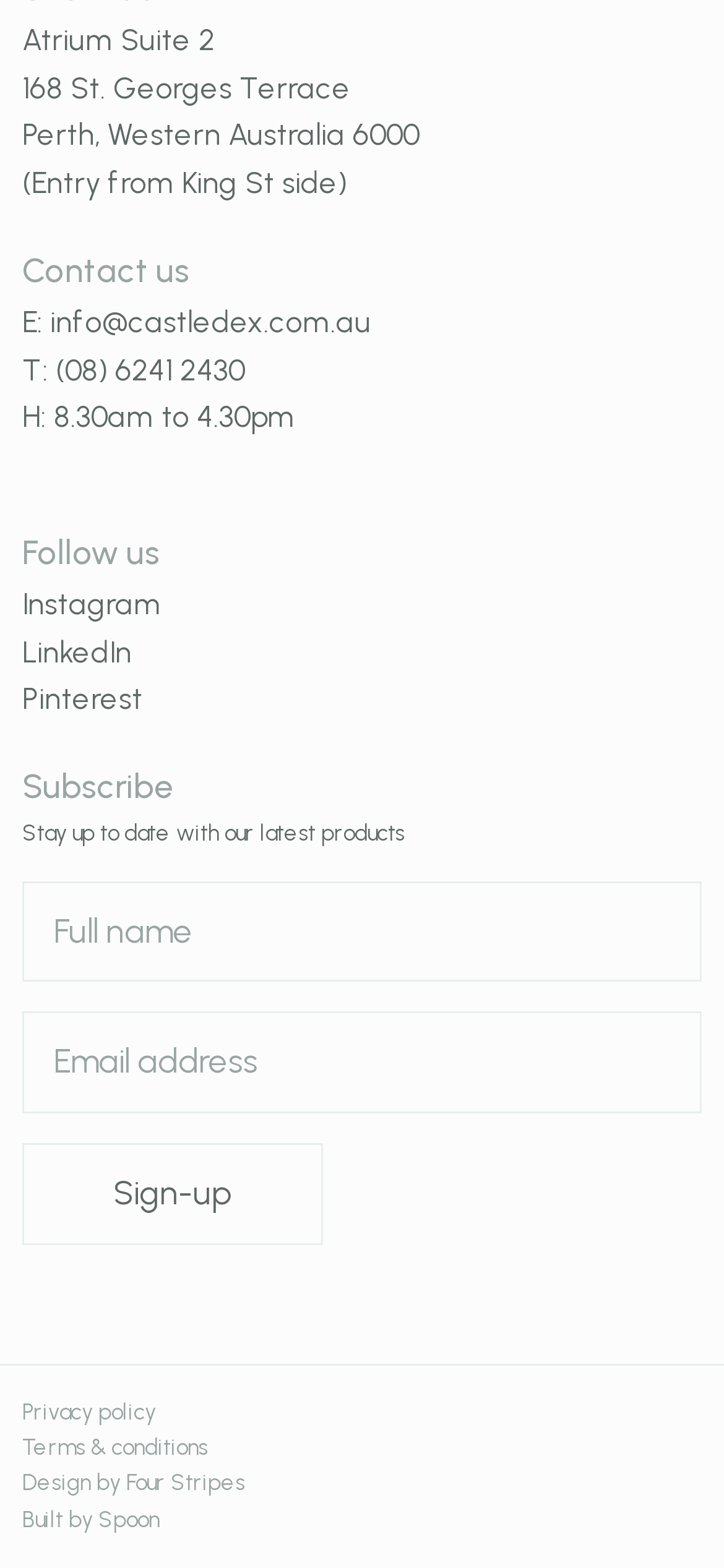Find the bounding box coordinates for the UI element that matches this description: "Design by Four Stripes".

[0.031, 0.938, 0.338, 0.954]